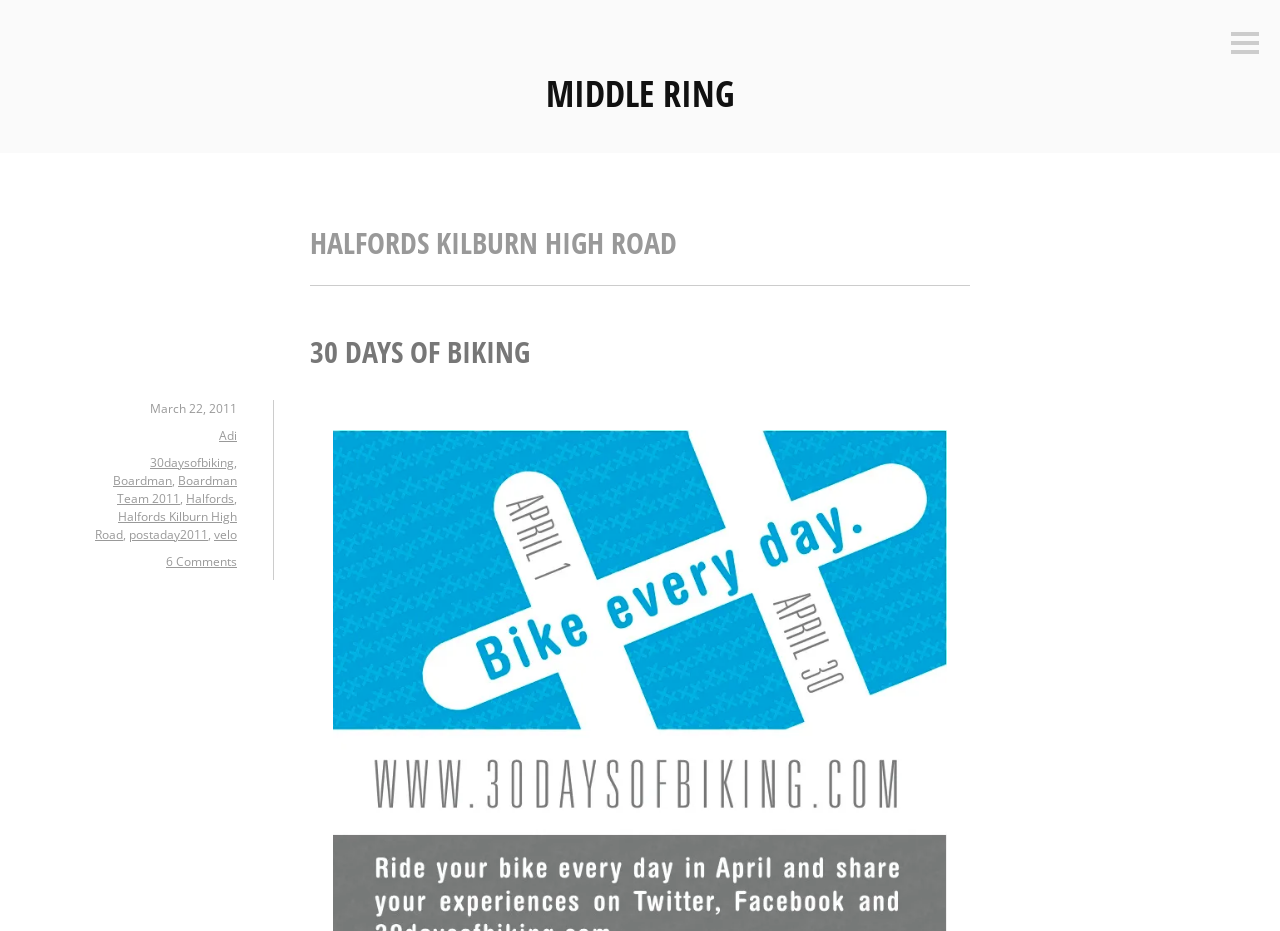Pinpoint the bounding box coordinates of the area that must be clicked to complete this instruction: "Open the sidebar".

[0.962, 0.034, 0.984, 0.061]